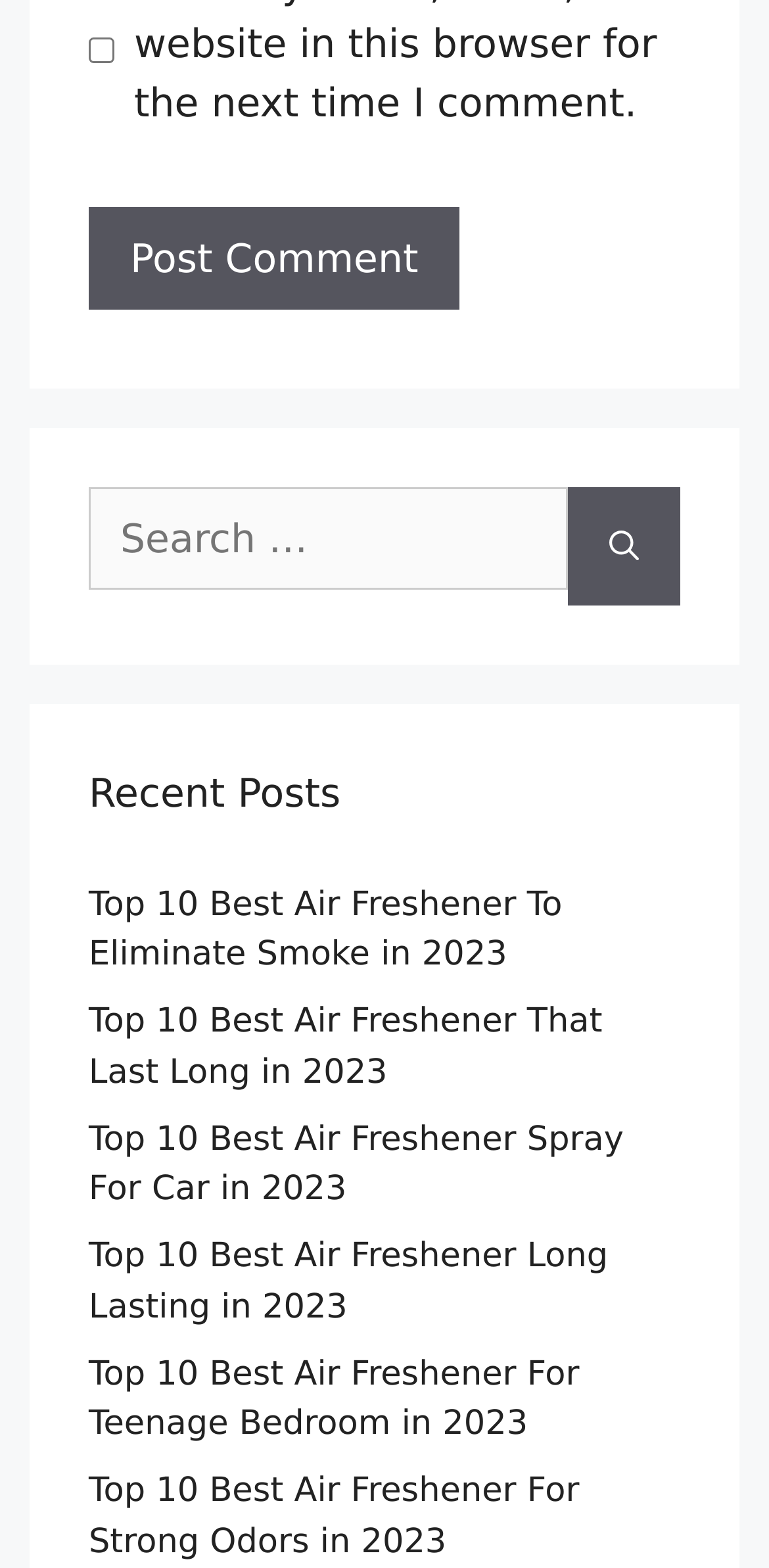Can you look at the image and give a comprehensive answer to the question:
What is the purpose of the checkbox?

The checkbox is labeled 'Save my name, email, and website in this browser for the next time I comment.' which suggests that its purpose is to save the user's comment information for future use.